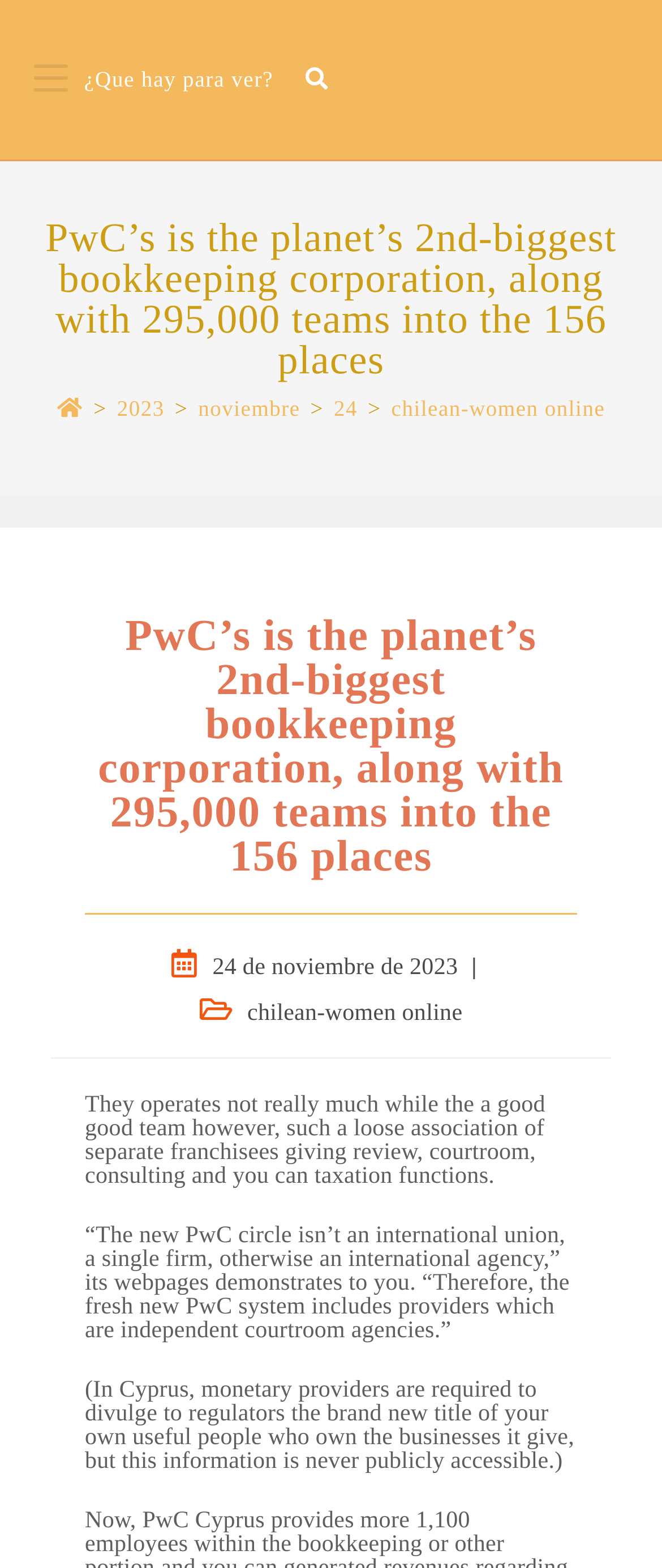How many teams does PwC have?
Answer the question with a detailed explanation, including all necessary information.

I found the number of teams PwC has in the main heading, which states 'PwC’s is the planet’s 2nd-biggest bookkeeping corporation, along with 295,000 teams into the 156 places'.